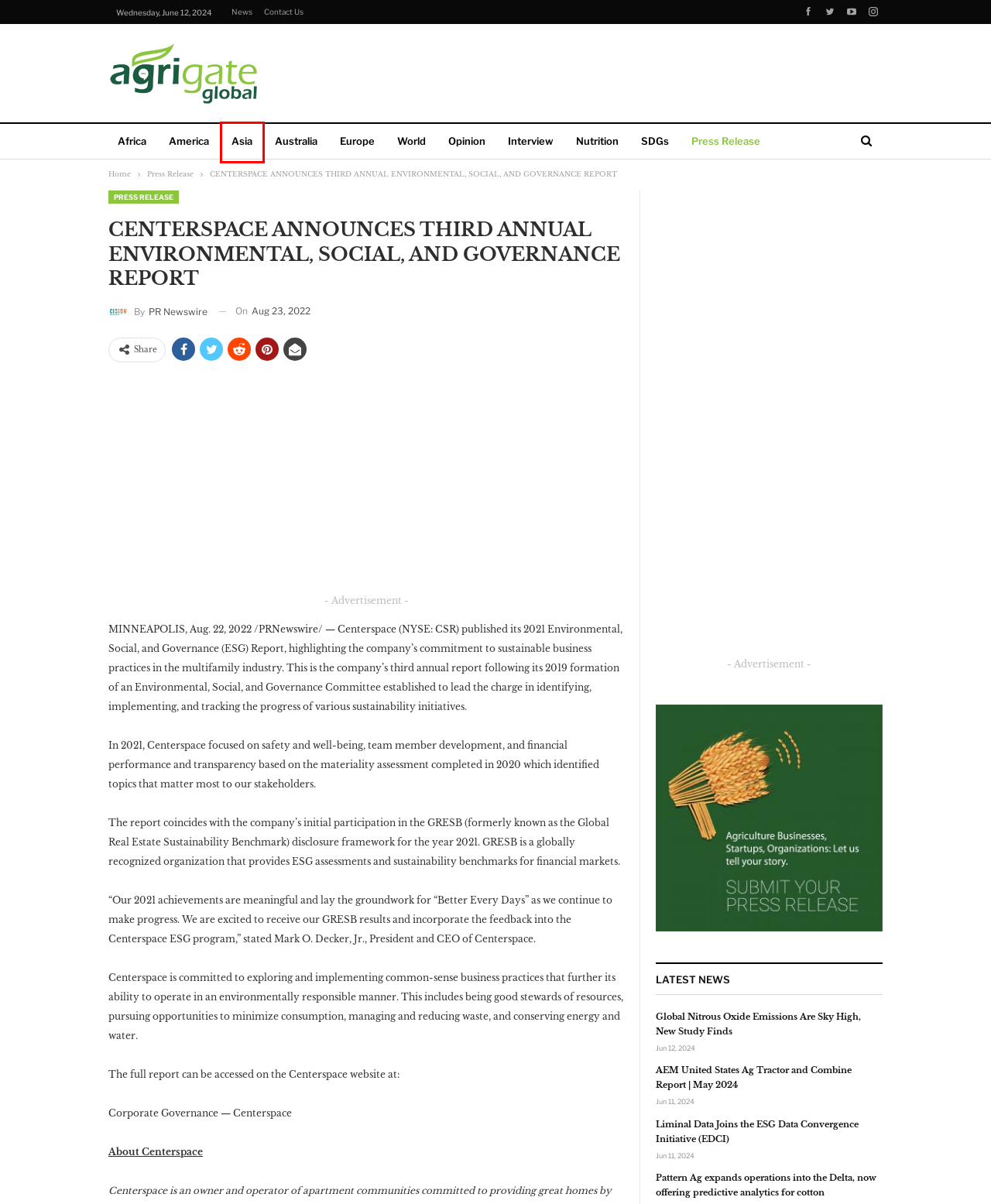You have a screenshot showing a webpage with a red bounding box highlighting an element. Choose the webpage description that best fits the new webpage after clicking the highlighted element. The descriptions are:
A. PR Newswire – Agrigate Global
B. Africa – Agrigate Global
C. Australia – Agrigate Global
D. Asia – Agrigate Global
E. Opinion – Agrigate Global
F. Liminal Data Joins the ESG Data Convergence Initiative (EDCI) – Agrigate Global
G. Press Release – Agrigate Global
H. Europe – Agrigate Global

D